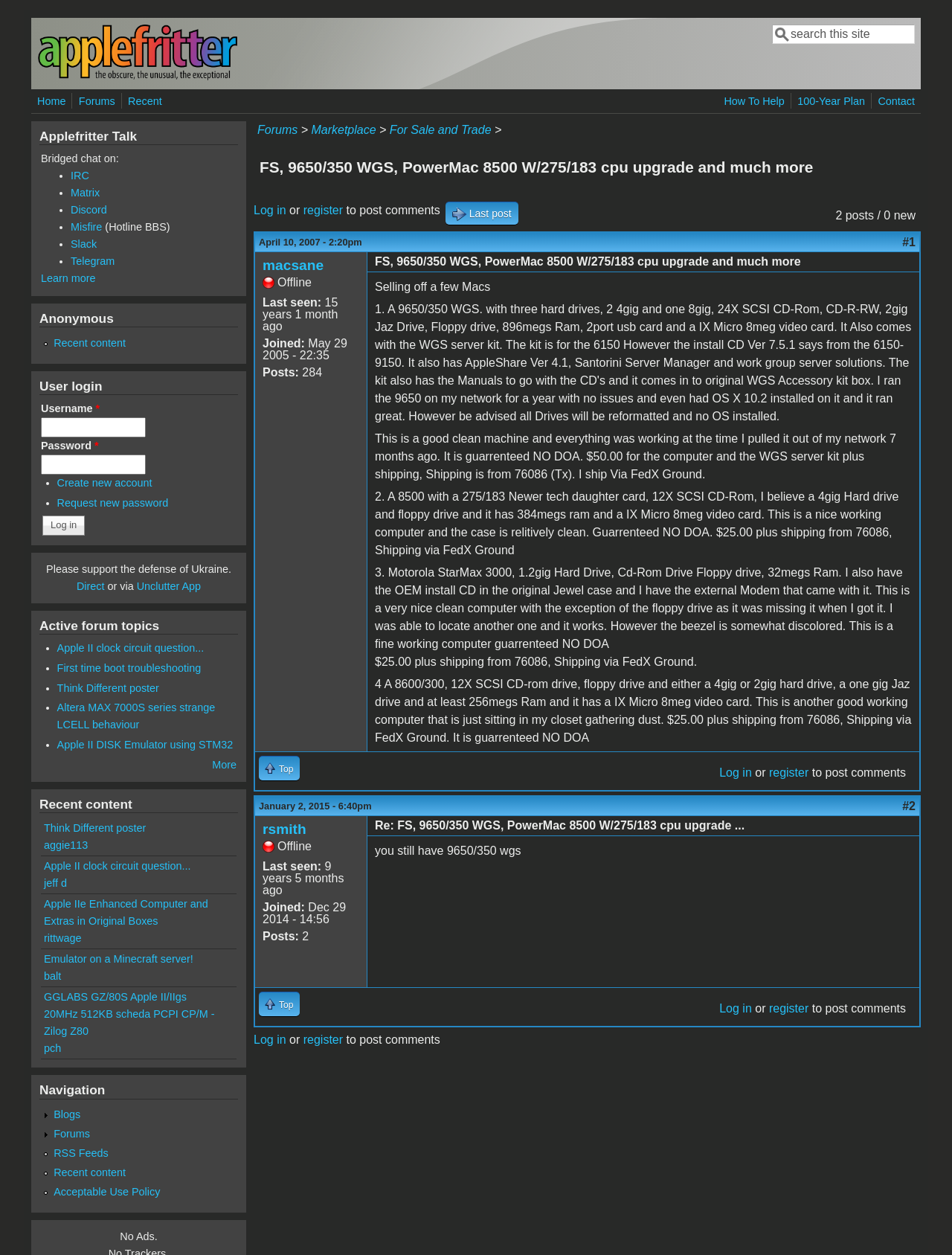Provide a comprehensive description of the webpage.

This webpage appears to be a forum or marketplace for Apple-related products and discussions. At the top, there is a navigation menu with links to "Home", "Forums", "Recent", "How To Help", "100-Year Plan", and "Contact". Below this, there is a search form with a text box and a "Search this site" label.

The main content of the page is a forum post titled "FS, 9650/350 WGS, PowerMac 8500 W/275/183 cpu upgrade and much more". The post has a heading with the title, followed by a description of the items for sale, including several Mac computers with various specifications and prices. The post also includes information about the seller, such as their username, join date, and last seen date.

Below the post, there are comments from other users, including a response from a user named "rsmith". Each comment includes the username, join date, and last seen date of the commenter, as well as a link to reply to the comment.

On the right side of the page, there is a sidebar with links to "Log in" and "Register" to post comments, as well as a "Top" link to return to the top of the page. There is also a section titled "Applefritter Talk" with links to various chat platforms, including IRC, Matrix, Discord, Misfire, Slack, and Telegram.

Throughout the page, there are various links and buttons to navigate the forum, post comments, and access other features. The overall layout is dense with information, but the different sections and elements are clearly separated and labeled.